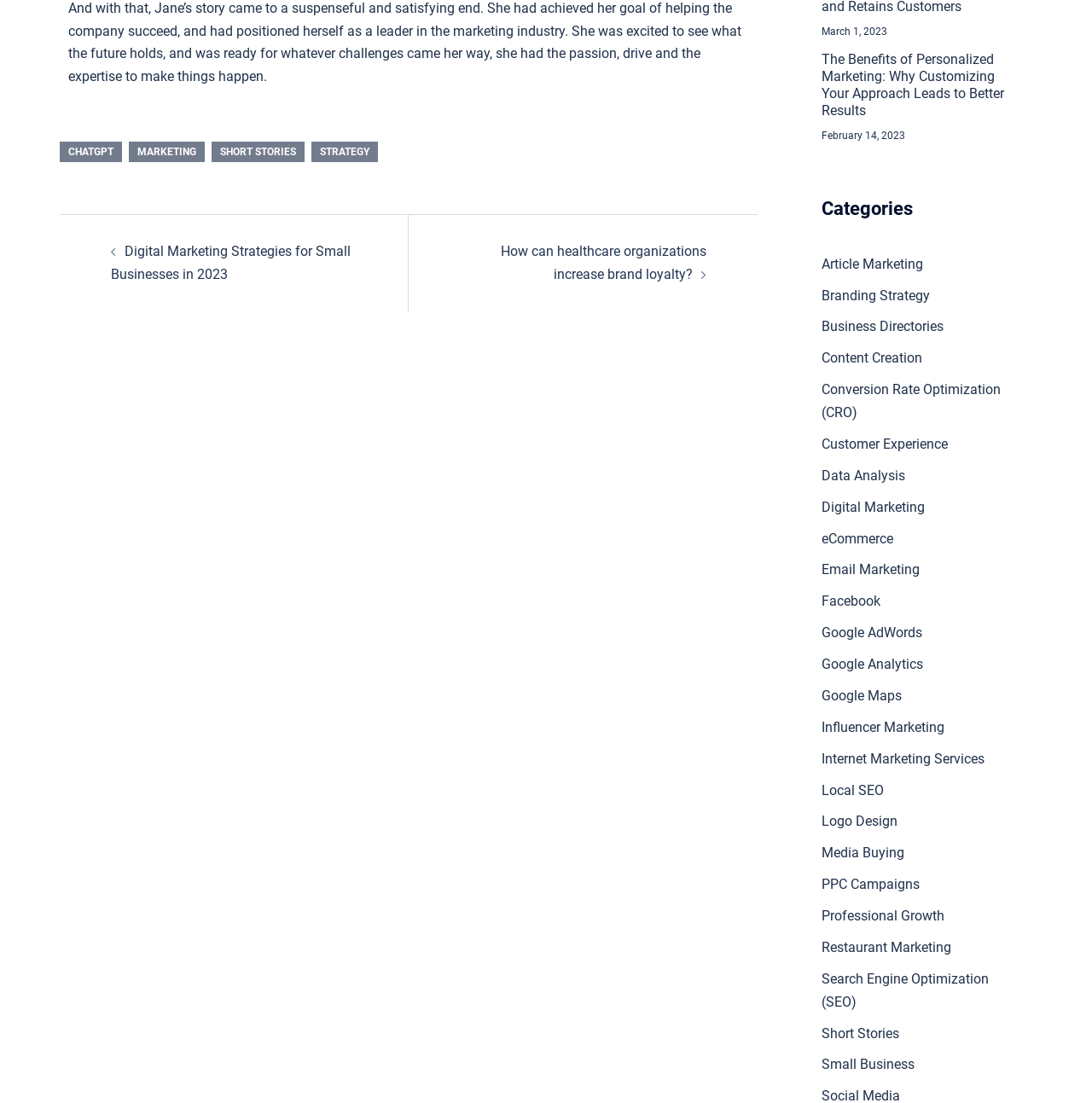Given the content of the image, can you provide a detailed answer to the question?
How many links are in the footer?

I examined the footer section and found four links: 'CHATGPT', 'MARKETING', 'SHORT STORIES', and 'STRATEGY'.